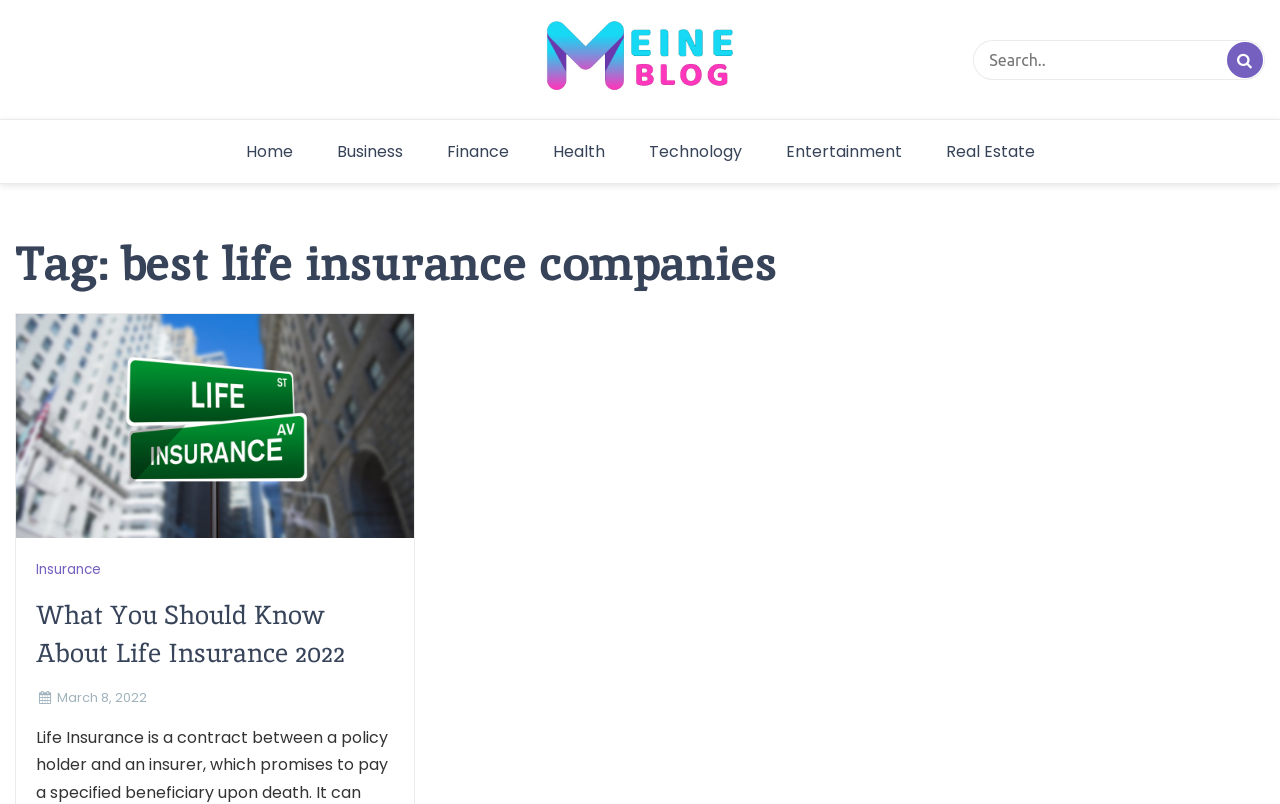Determine the bounding box coordinates for the area that should be clicked to carry out the following instruction: "check the date of a post".

[0.045, 0.855, 0.115, 0.882]